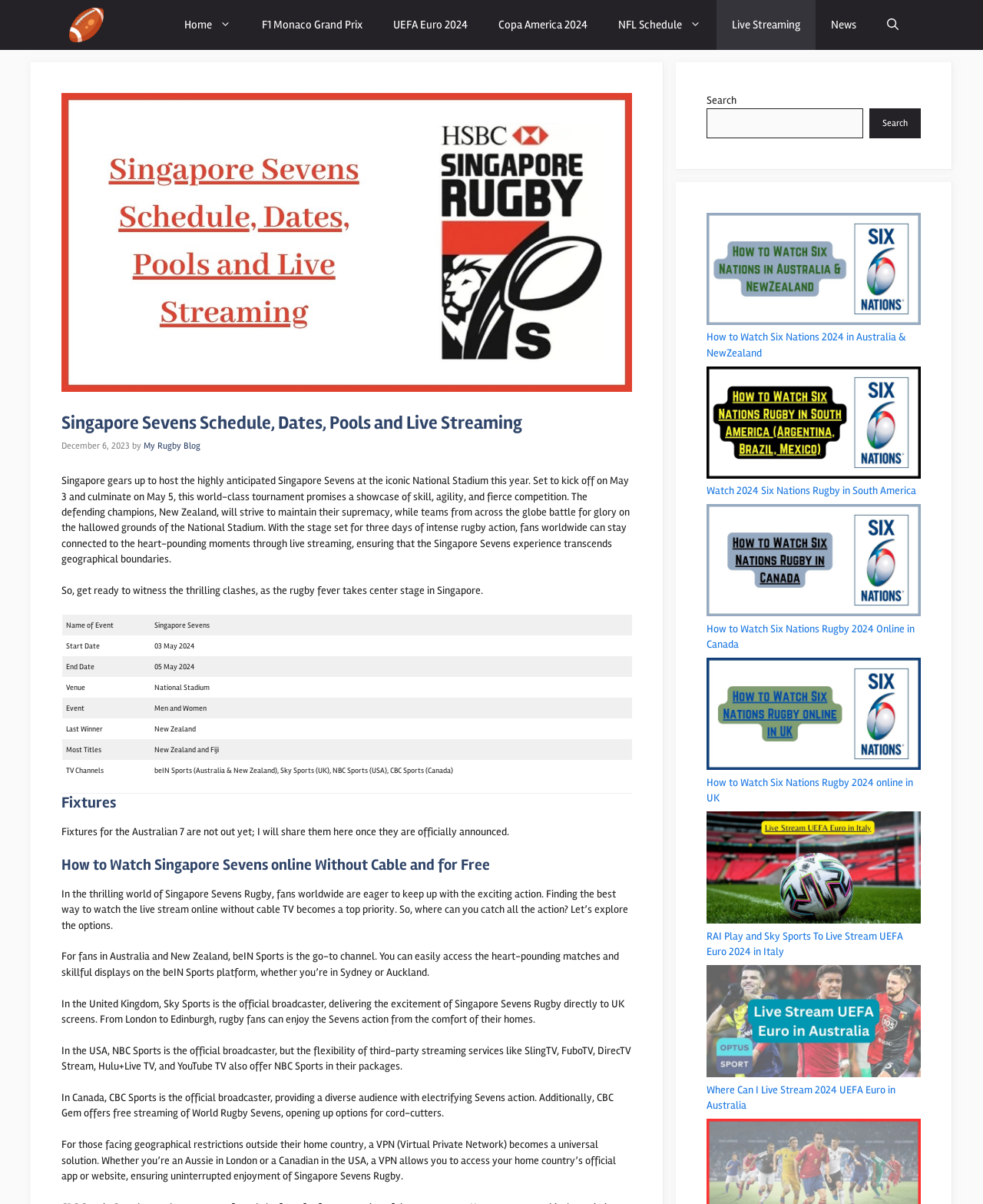What is the purpose of the Singapore Sevens tournament?
Carefully analyze the image and provide a detailed answer to the question.

I found the answer by reading the text that describes the tournament as a showcase of skill, agility, and fierce competition.